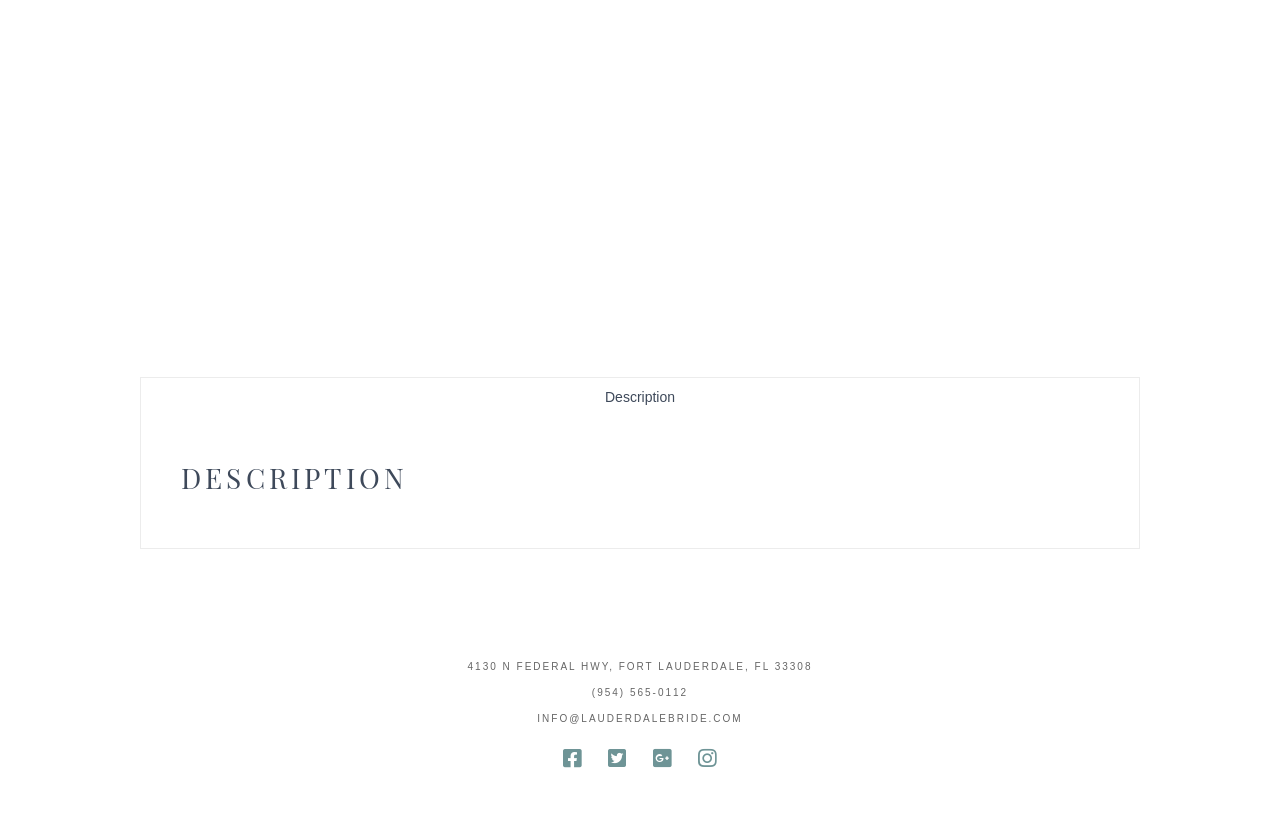Give the bounding box coordinates for the element described by: "title="Google+"".

[0.51, 0.901, 0.525, 0.926]